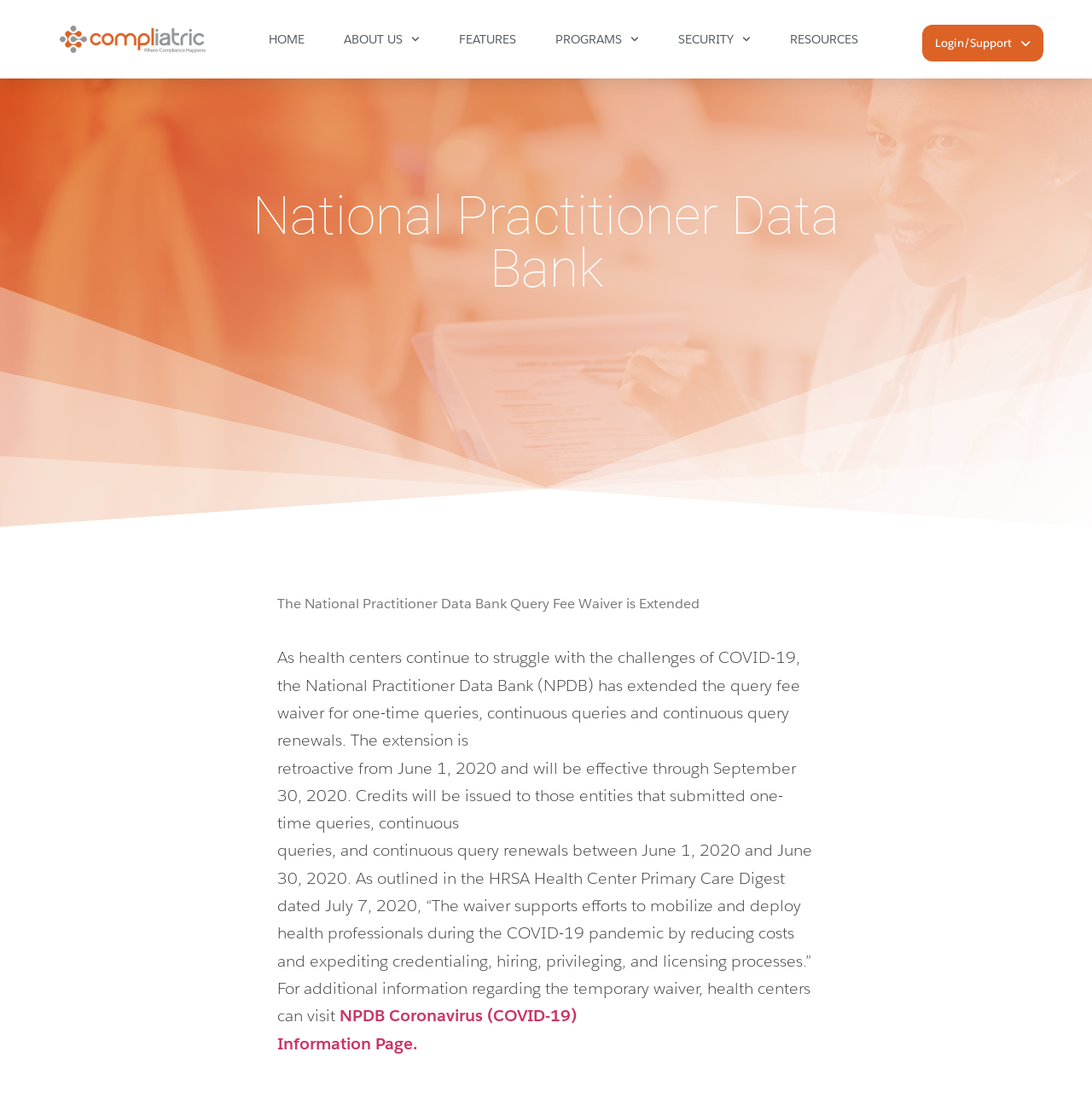Examine the screenshot and answer the question in as much detail as possible: What type of queries are eligible for the fee waiver?

The text states that the query fee waiver is extended for one-time queries, continuous queries, and continuous query renewals, which suggests that these types of queries are eligible for the fee waiver.